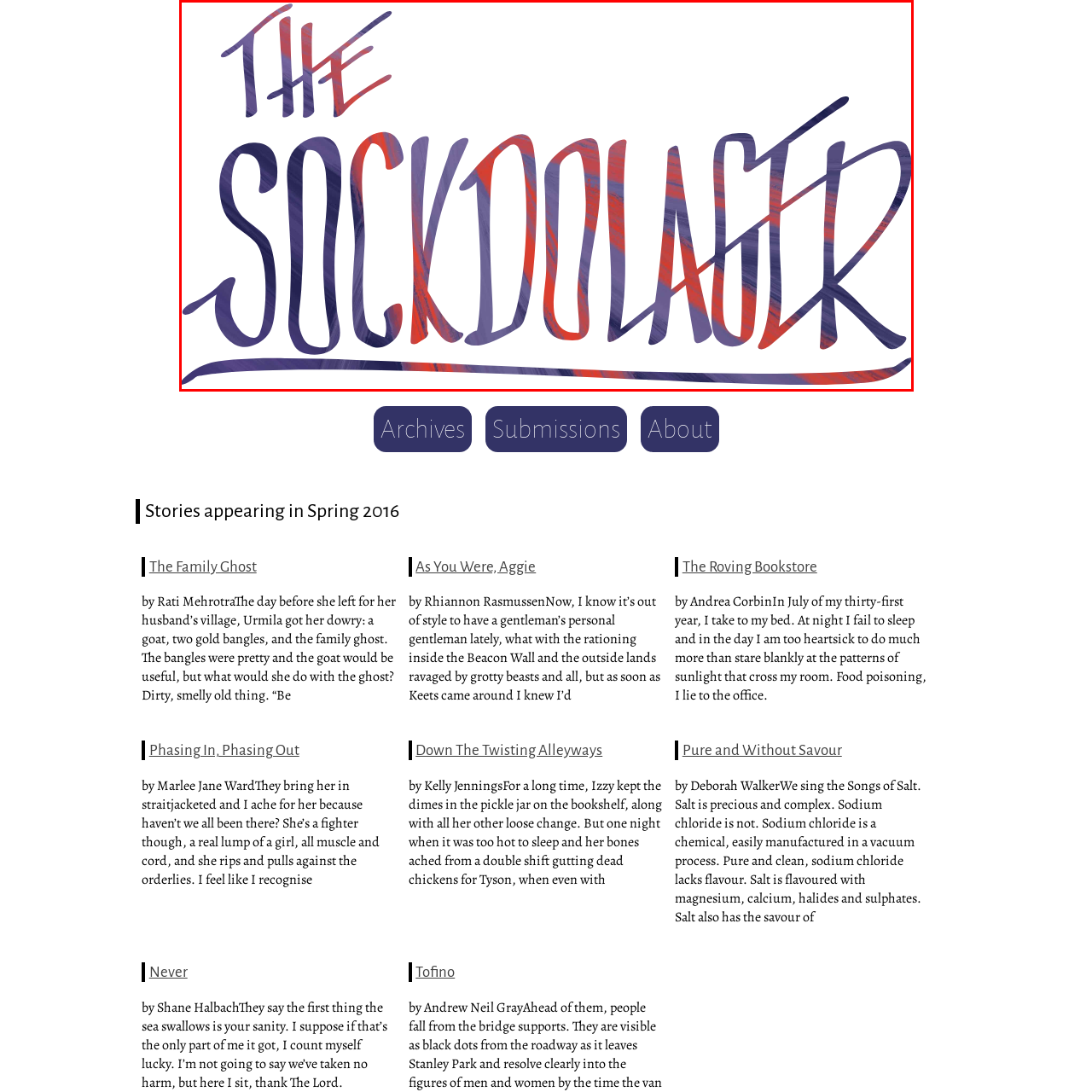Look at the photo within the red outline and describe it thoroughly.

The image features the vibrant logo of "The Sockdolager," a publication that showcases unique stories and creative writing. The text is artistically rendered in a bold, flowing script, combining shades of deep purple and striking red, reflecting a playful yet sophisticated aesthetic. The design emphasizes creativity and originality, capturing the essence of the literary magazine. Positioned prominently, this logo serves as a visual representation of the publication's identity within the context of its Spring 2016 edition.